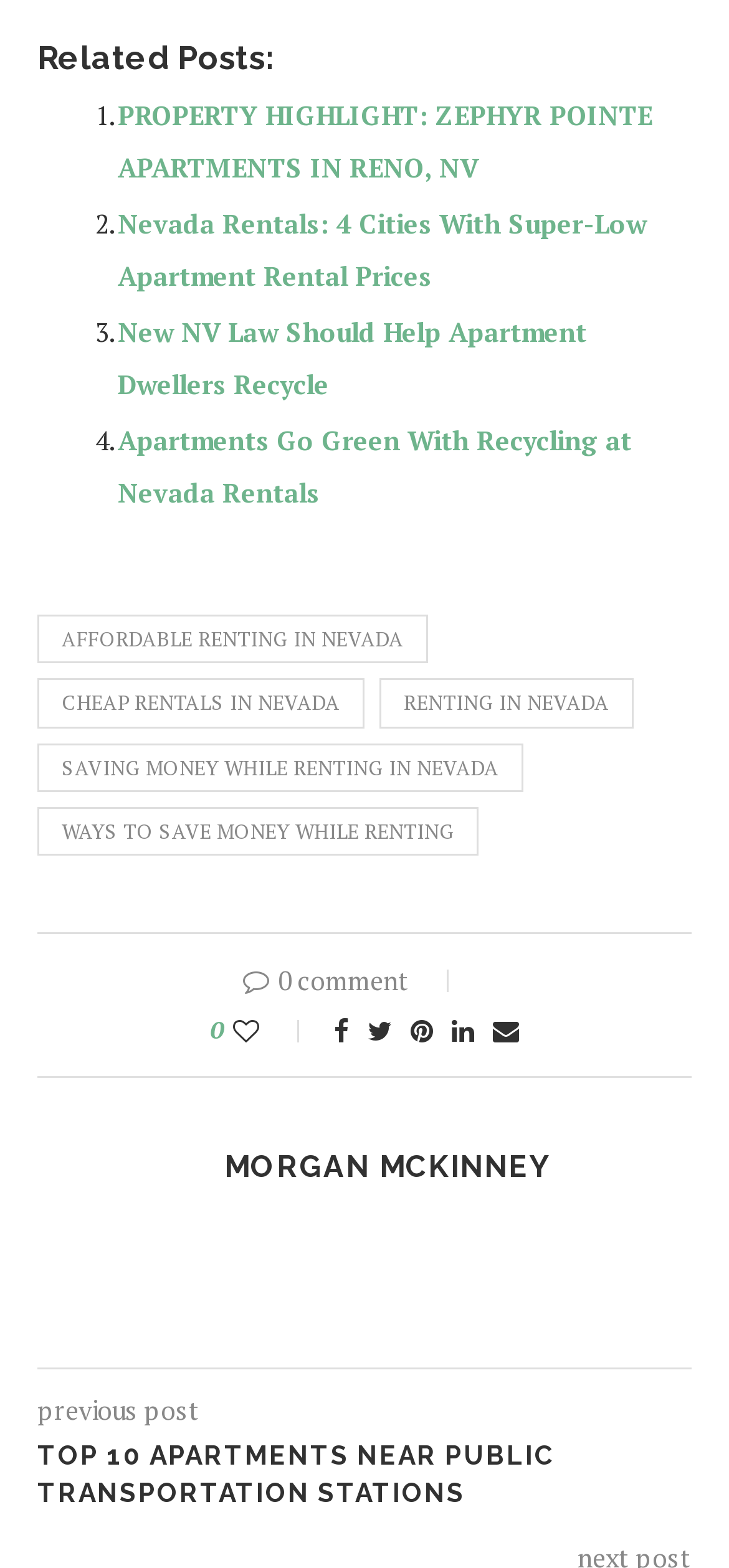Please determine the bounding box coordinates of the section I need to click to accomplish this instruction: "Click on 'TOP 10 APARTMENTS NEAR PUBLIC TRANSPORTATION STATIONS'".

[0.051, 0.917, 0.949, 0.964]